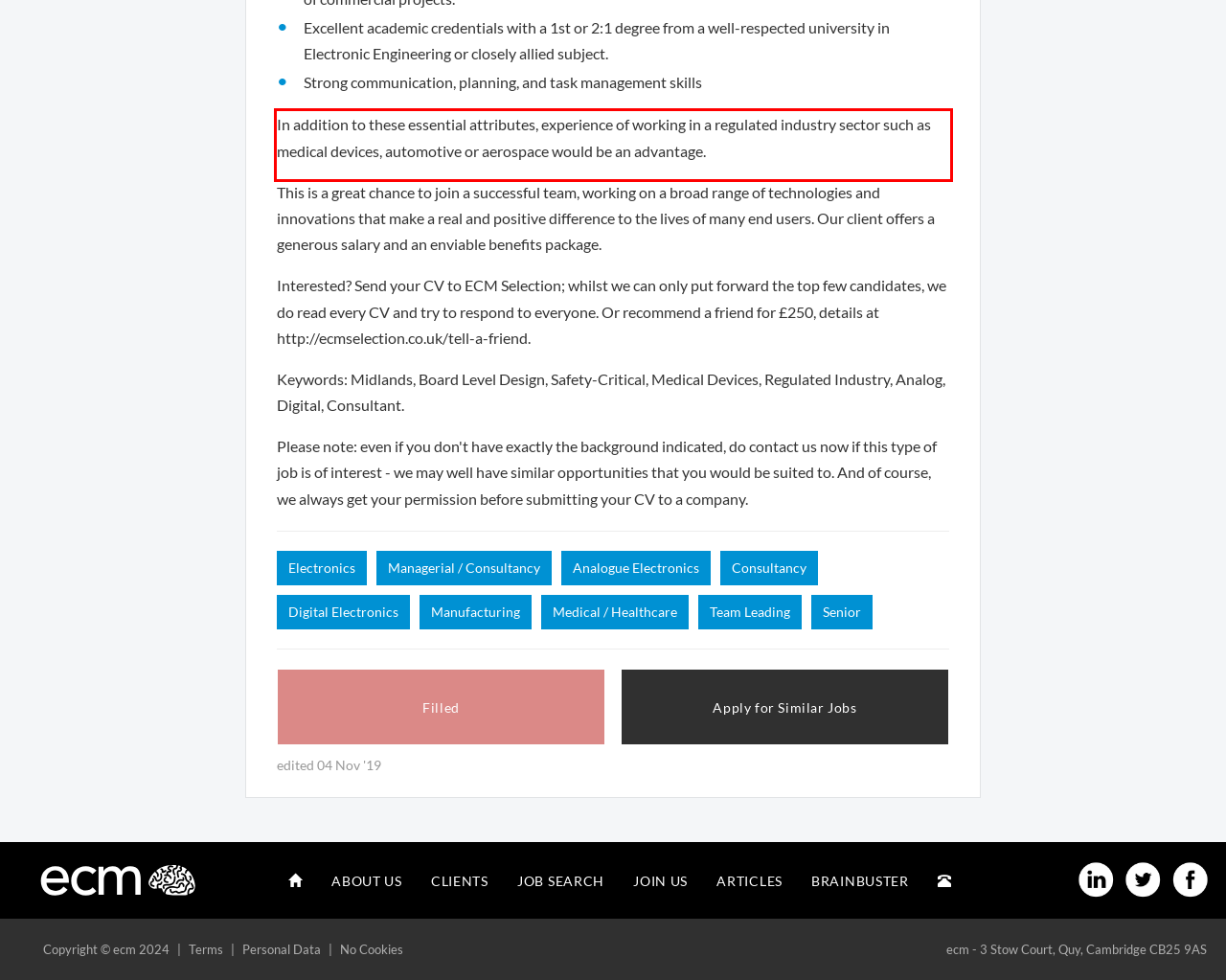You are provided with a screenshot of a webpage containing a red bounding box. Please extract the text enclosed by this red bounding box.

In addition to these essential attributes, experience of working in a regulated industry sector such as medical devices, automotive or aerospace would be an advantage.